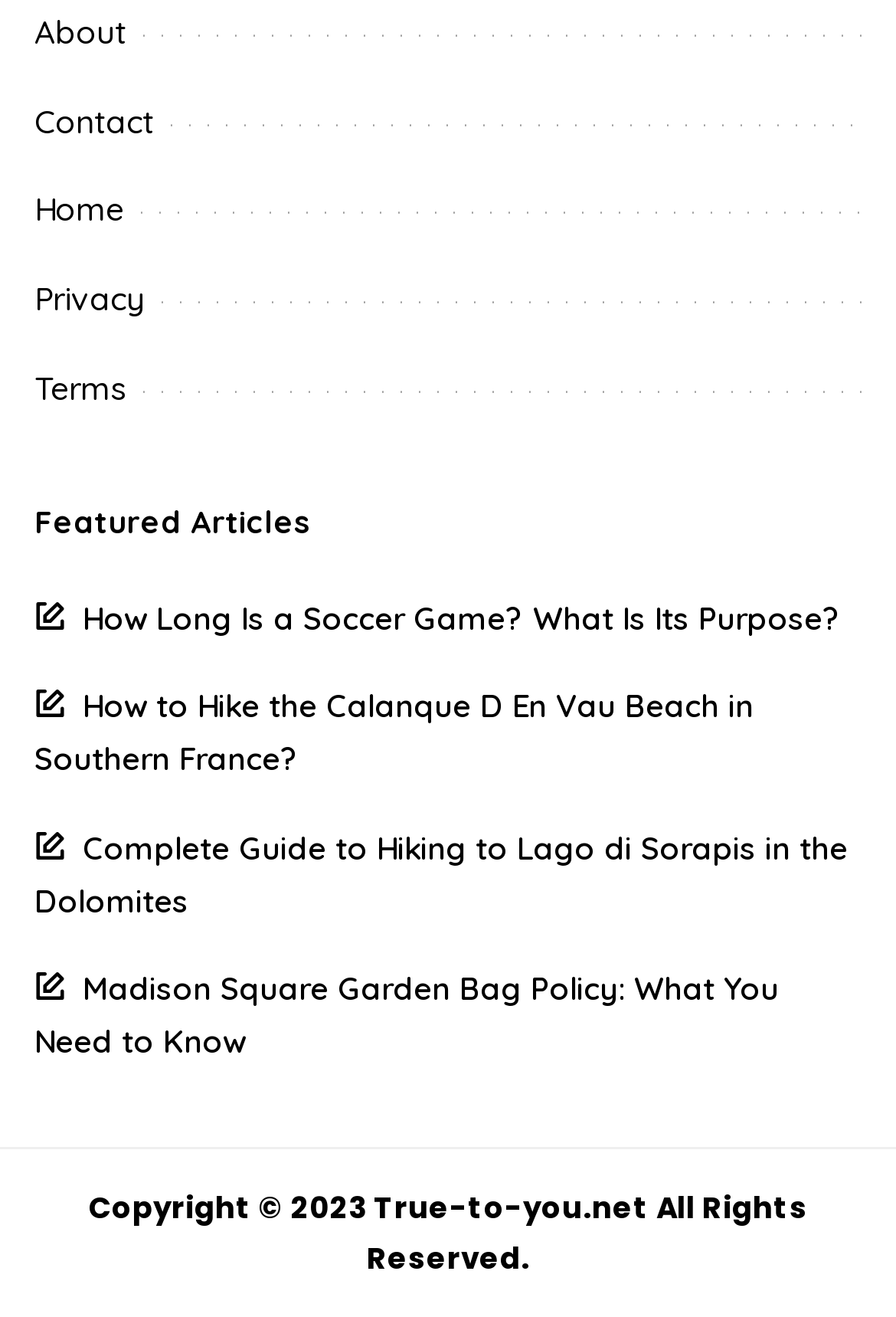How many links are in the top navigation menu?
Using the picture, provide a one-word or short phrase answer.

5